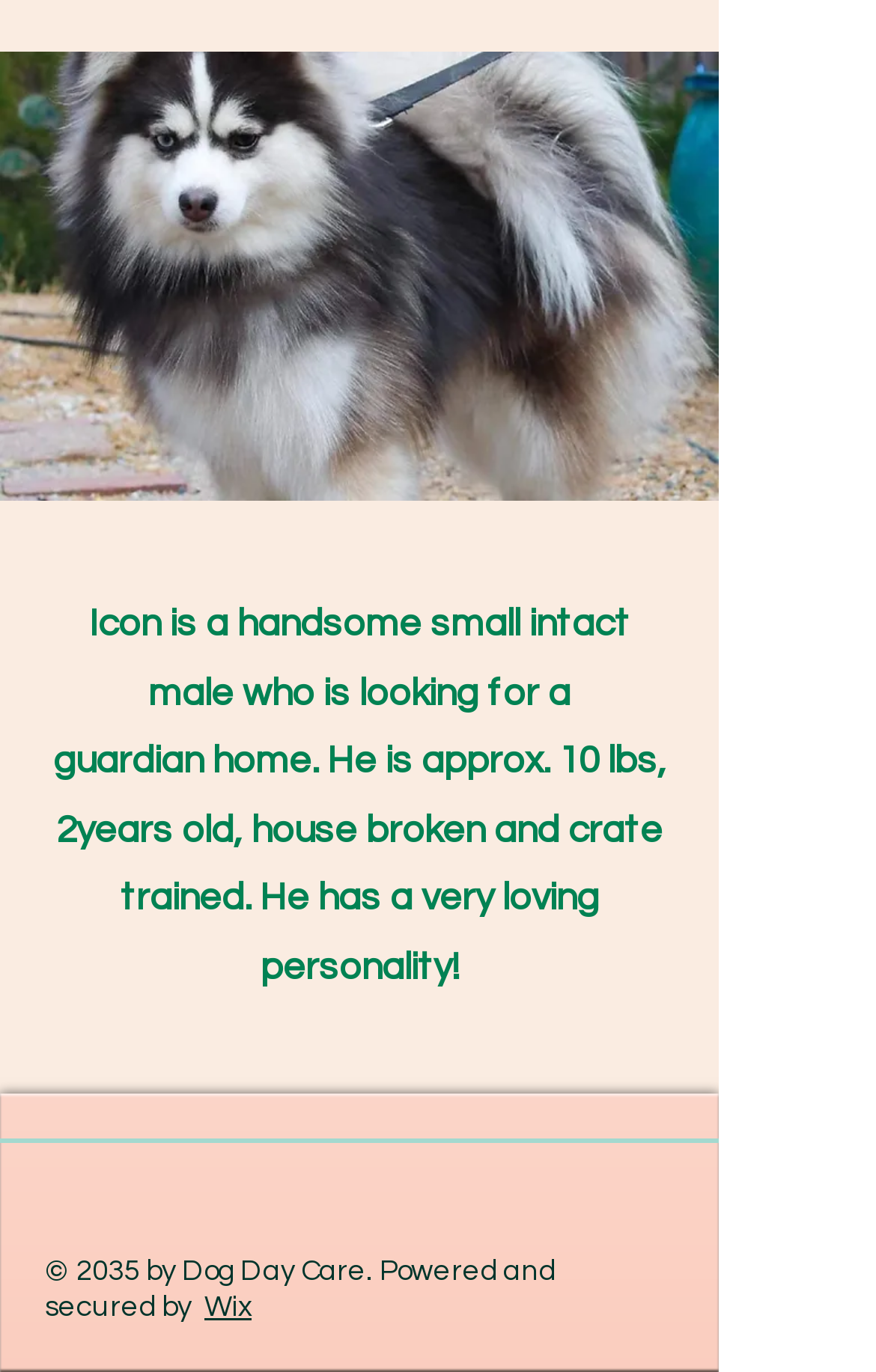Please provide a short answer using a single word or phrase for the question:
What is the name of the dog?

Icon